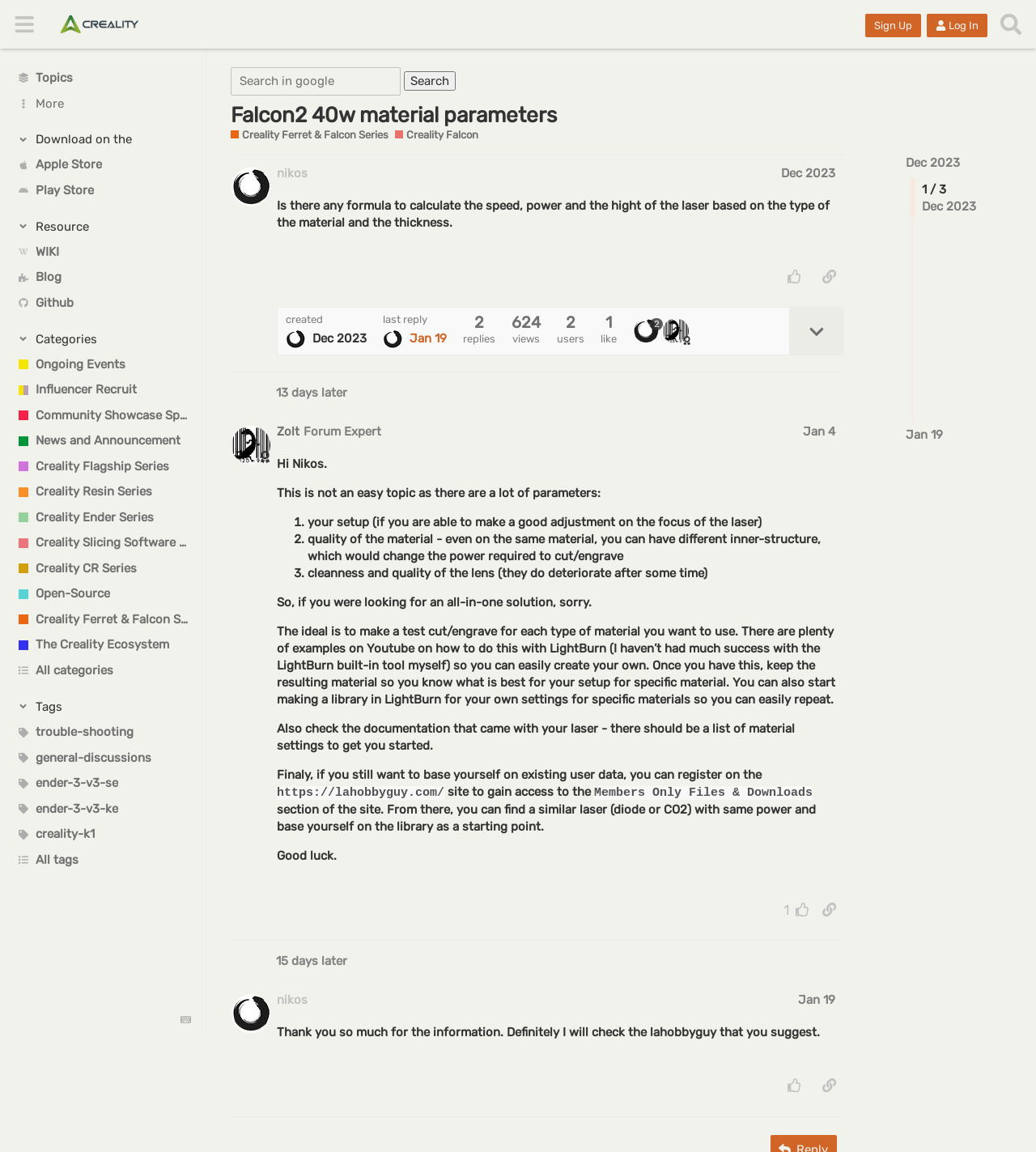Locate the bounding box coordinates of the element I should click to achieve the following instruction: "Sign Up".

[0.835, 0.012, 0.889, 0.032]